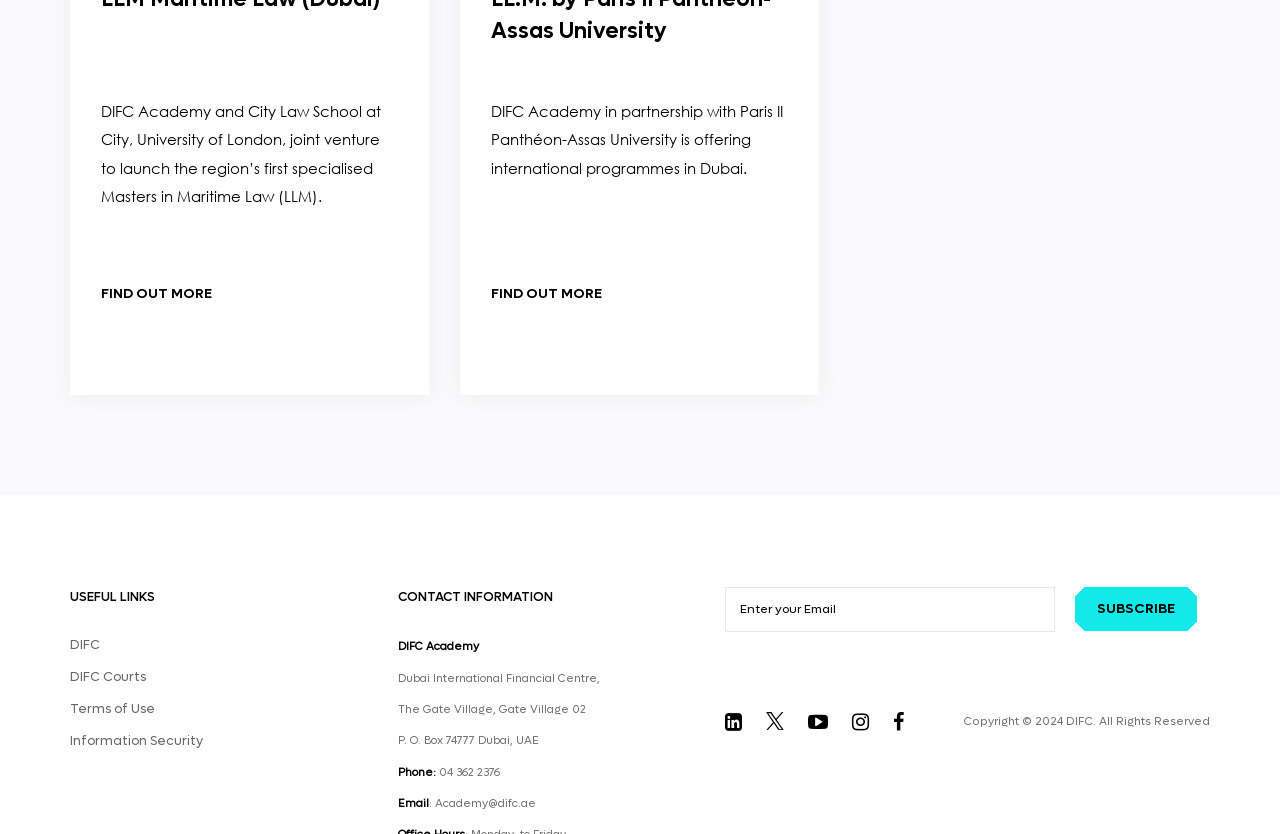How many links are there under 'USEFUL LINKS'?
Using the information from the image, answer the question thoroughly.

I counted the number of links under the 'USEFUL LINKS' heading, which are 'DIFC', 'DIFC Courts', 'Terms of Use', and 'Information Security'.